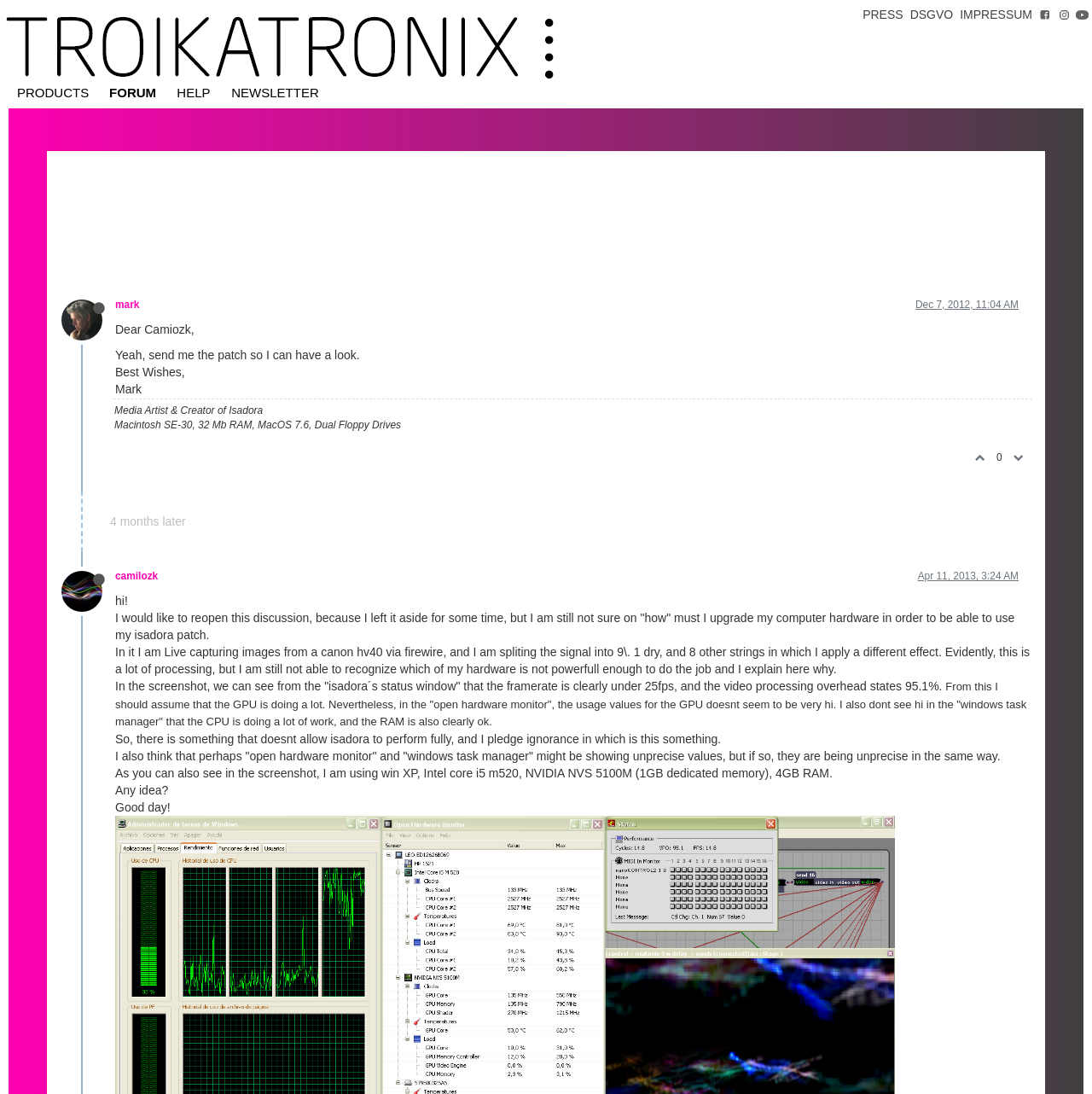Please locate the clickable area by providing the bounding box coordinates to follow this instruction: "View the post from mark".

[0.105, 0.35, 0.128, 0.36]